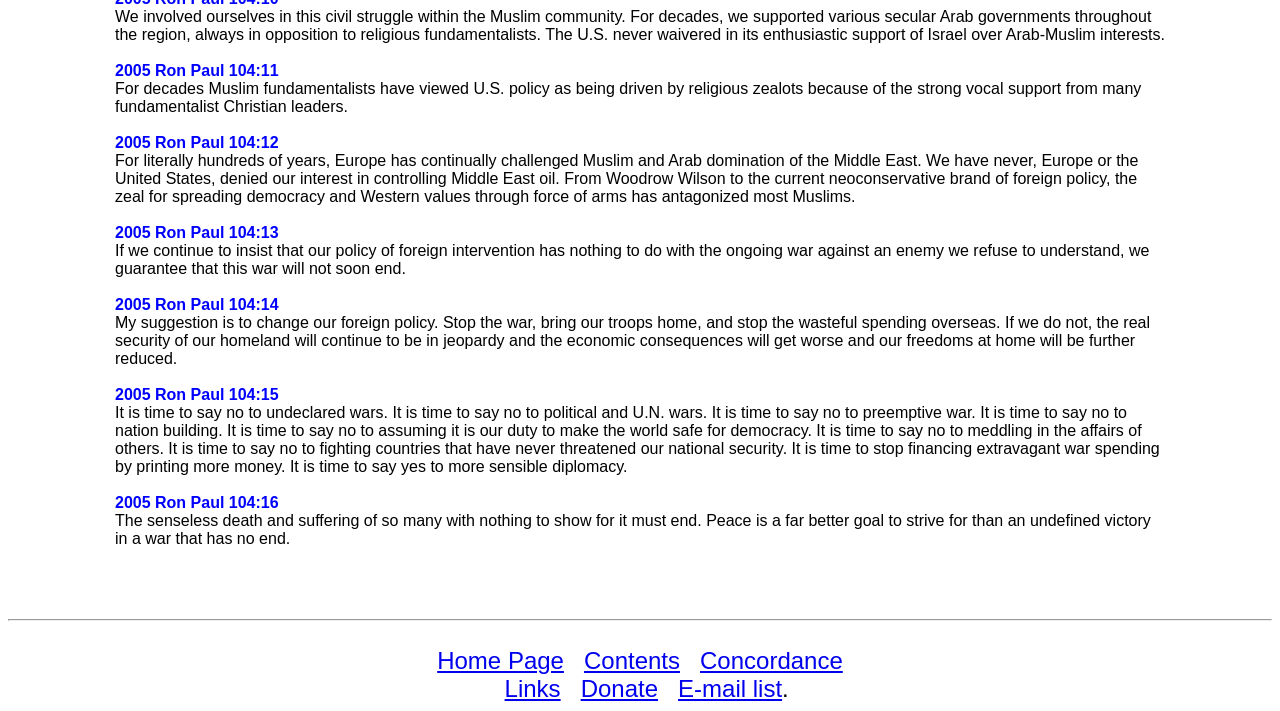What is the tone of the speaker in the text?
From the image, provide a succinct answer in one word or a short phrase.

Critical